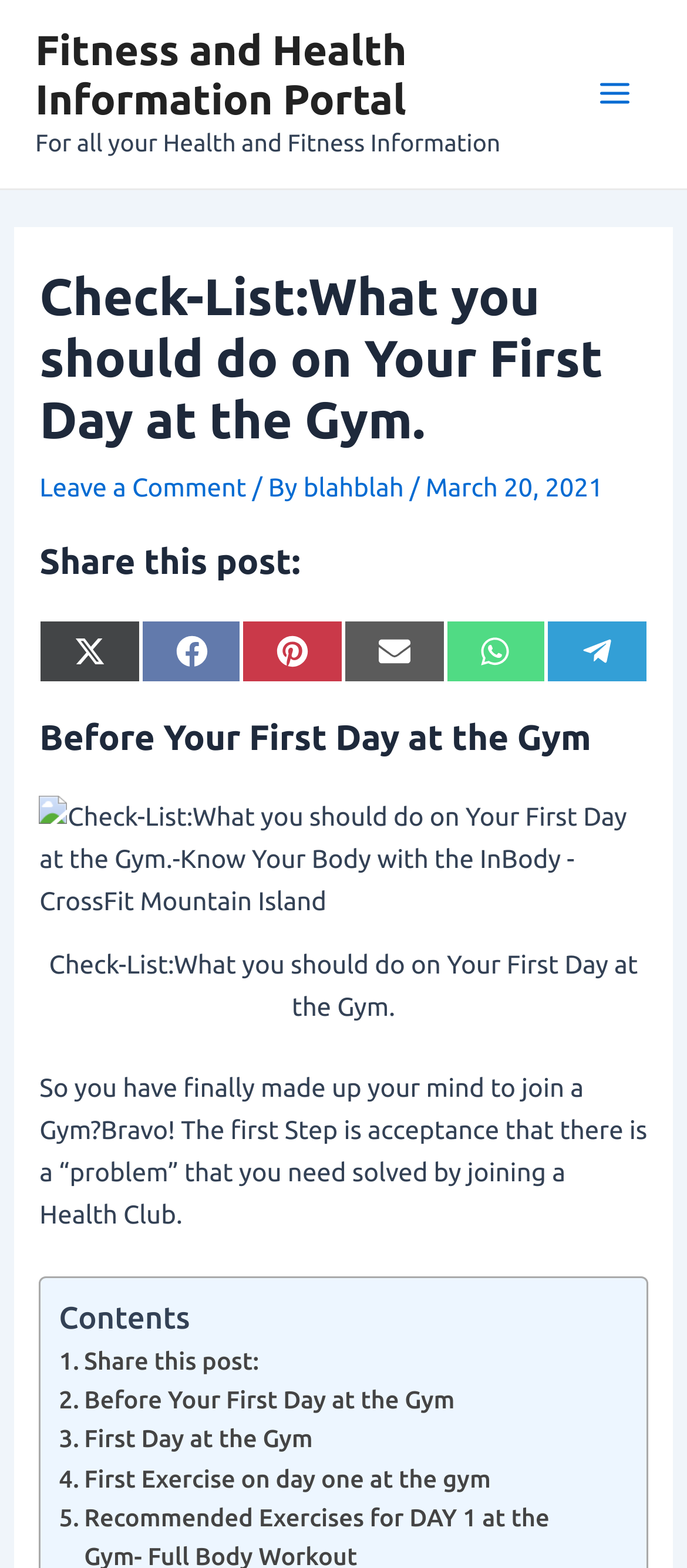What is the author's tone in the article?
Analyze the image and deliver a detailed answer to the question.

The author's tone can be inferred as encouraging because they start with 'Bravo!' when the reader decides to join a gym, indicating a positive and supportive attitude.